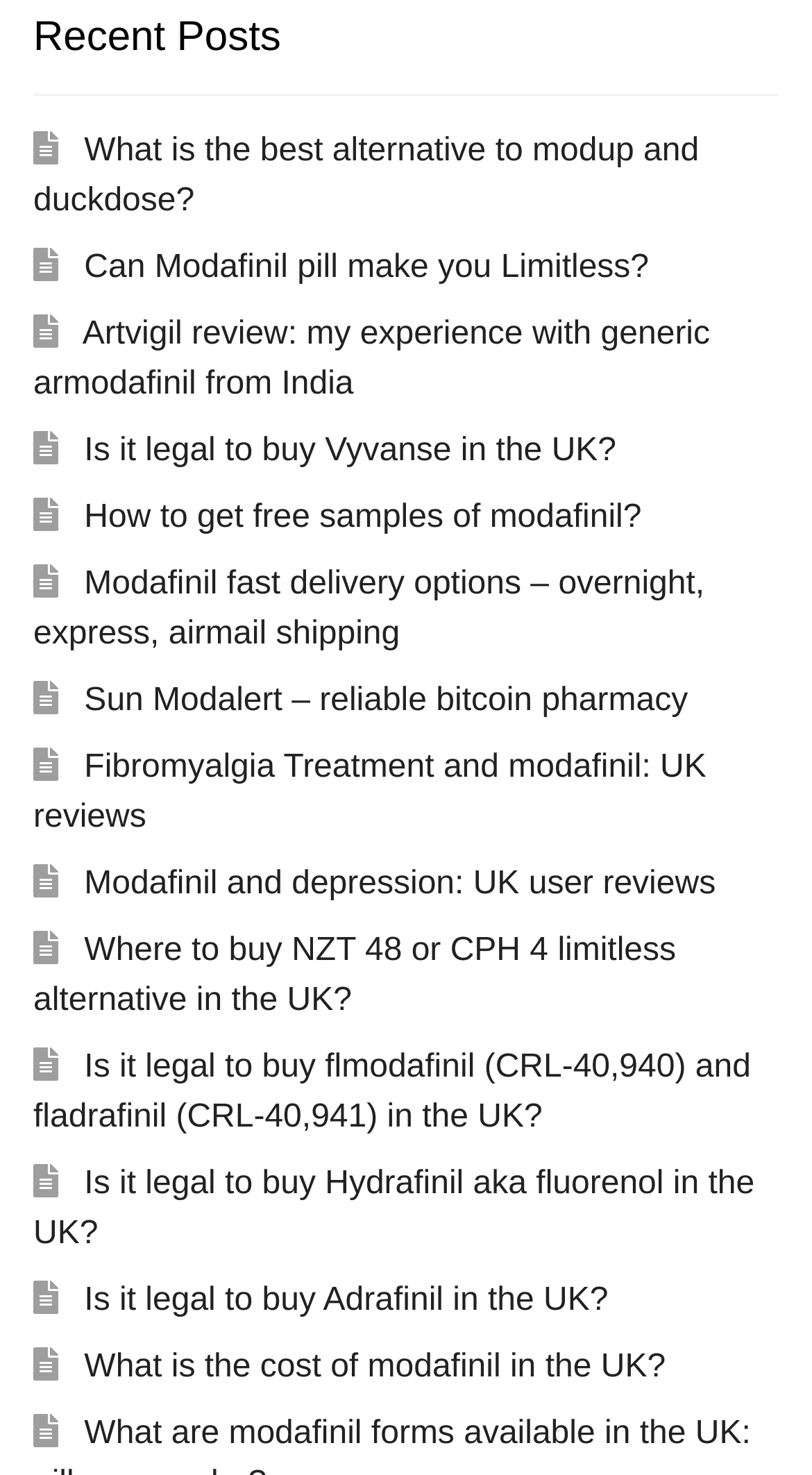Is there a link about buying Modafinil in the UK?
Provide a detailed answer to the question using information from the image.

I examined the links under 'Recent Posts' and found a link that is about buying Modafinil in the UK, which is 'What is the cost of modafinil in the UK?'.